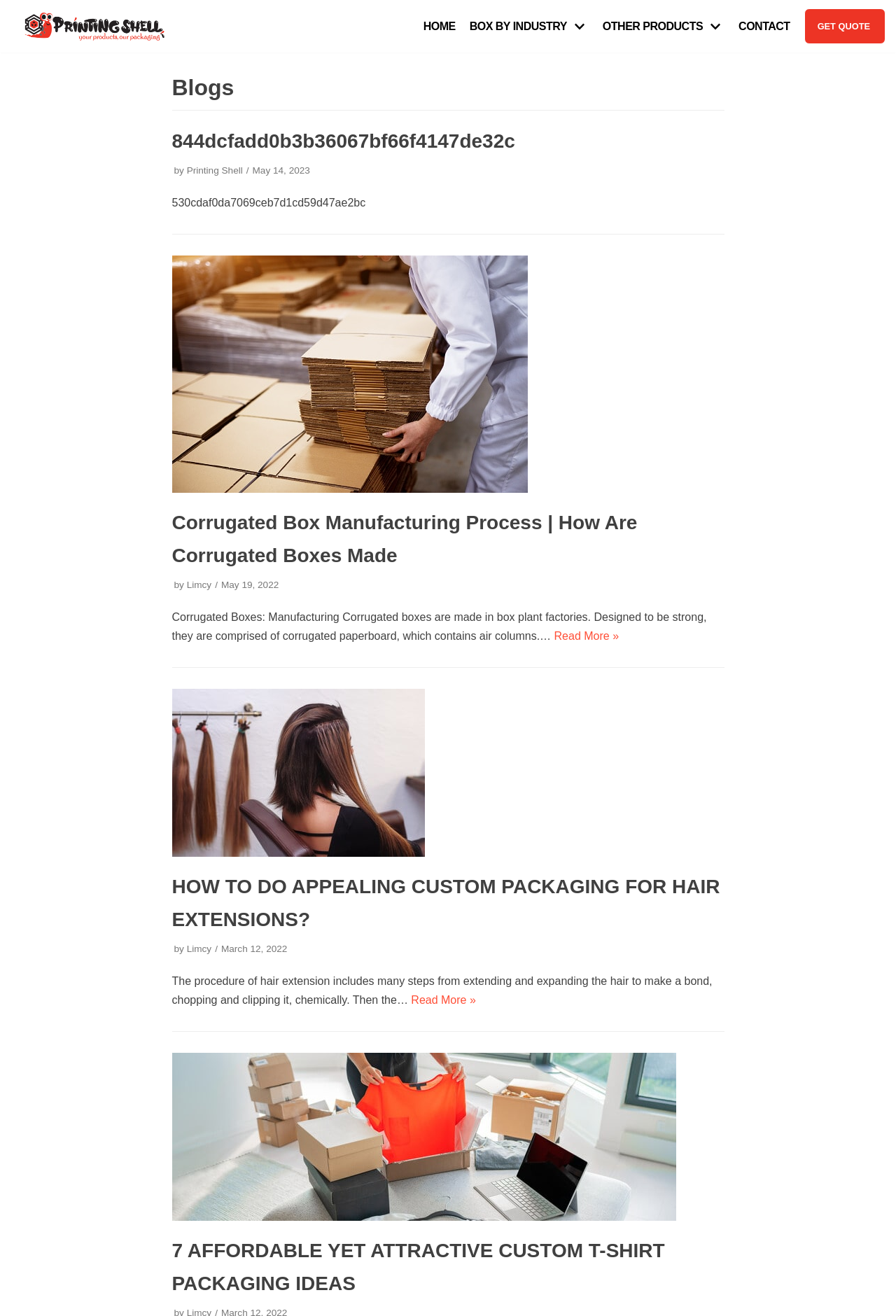Pinpoint the bounding box coordinates of the clickable element needed to complete the instruction: "Visit the 'DESIGN STUDIO' page". The coordinates should be provided as four float numbers between 0 and 1: [left, top, right, bottom].

None